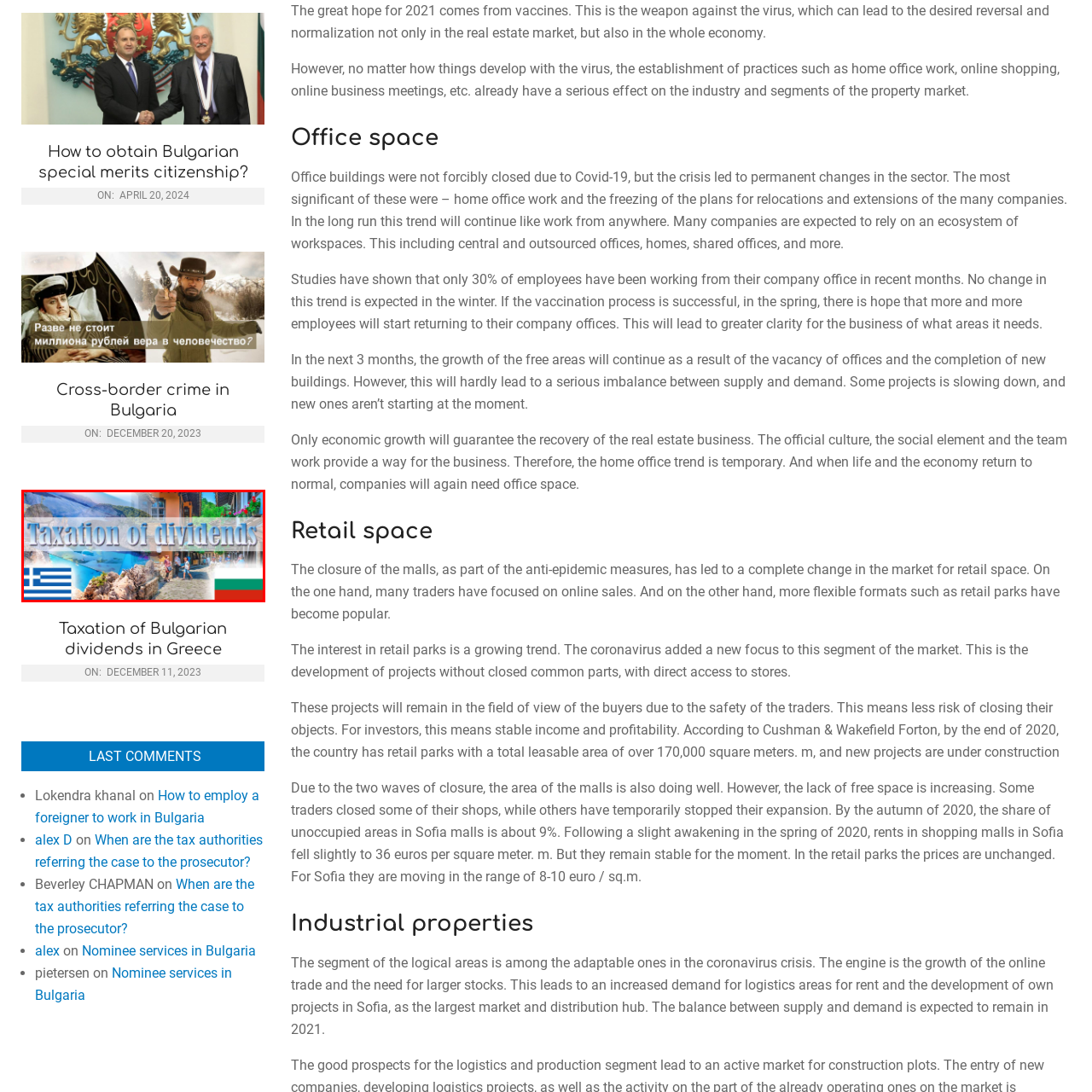What is the context of the scenic landscapes and charming street views?
Examine the image that is surrounded by the red bounding box and answer the question with as much detail as possible using the image.

The backdrop depicts scenic landscapes and charming street views, hinting at the cultural contexts of these nations, which are Greece and Bulgaria.